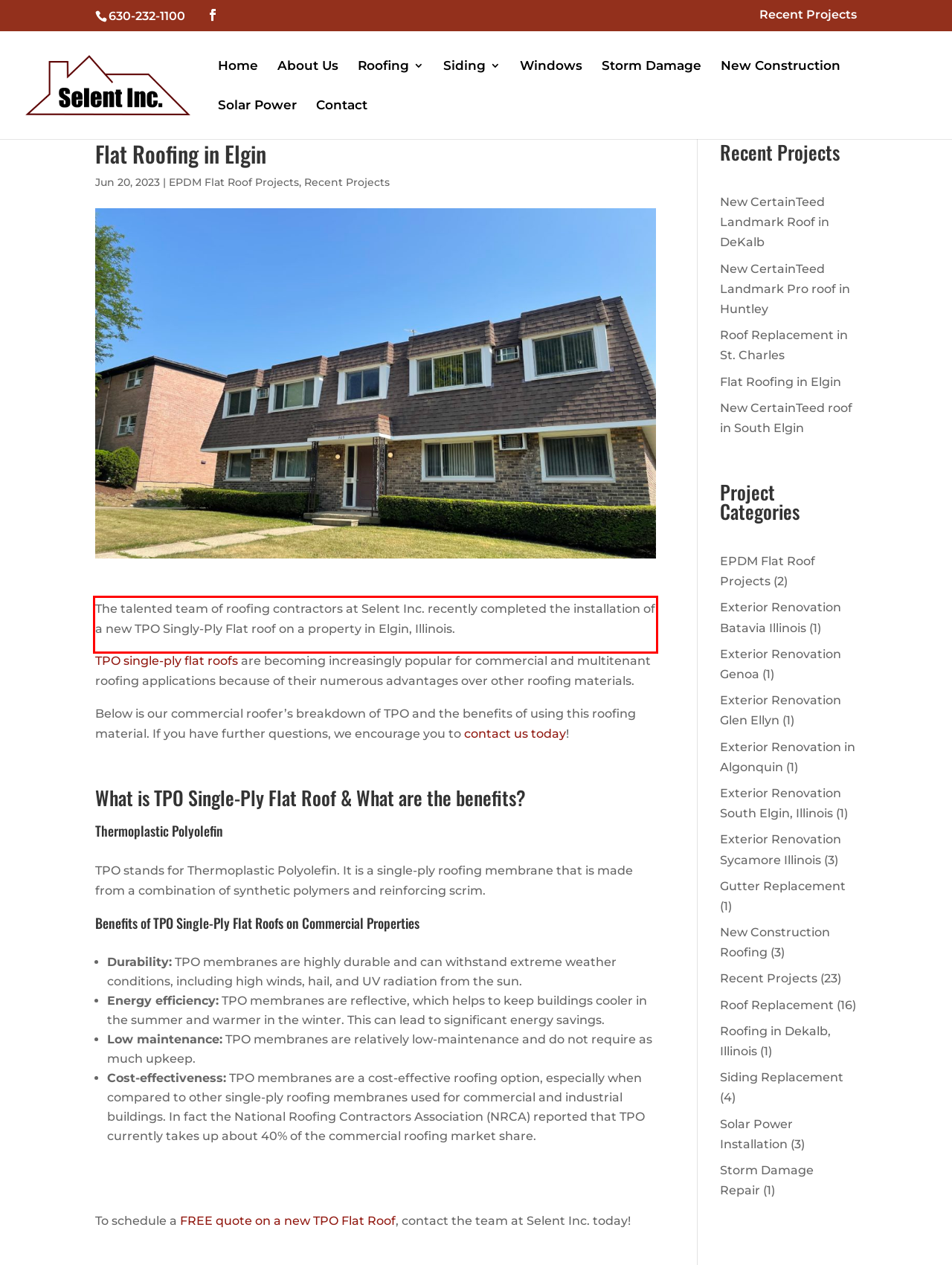Using the webpage screenshot, recognize and capture the text within the red bounding box.

The talented team of roofing contractors at Selent Inc. recently completed the installation of a new TPO Singly-Ply Flat roof on a property in Elgin, Illinois.